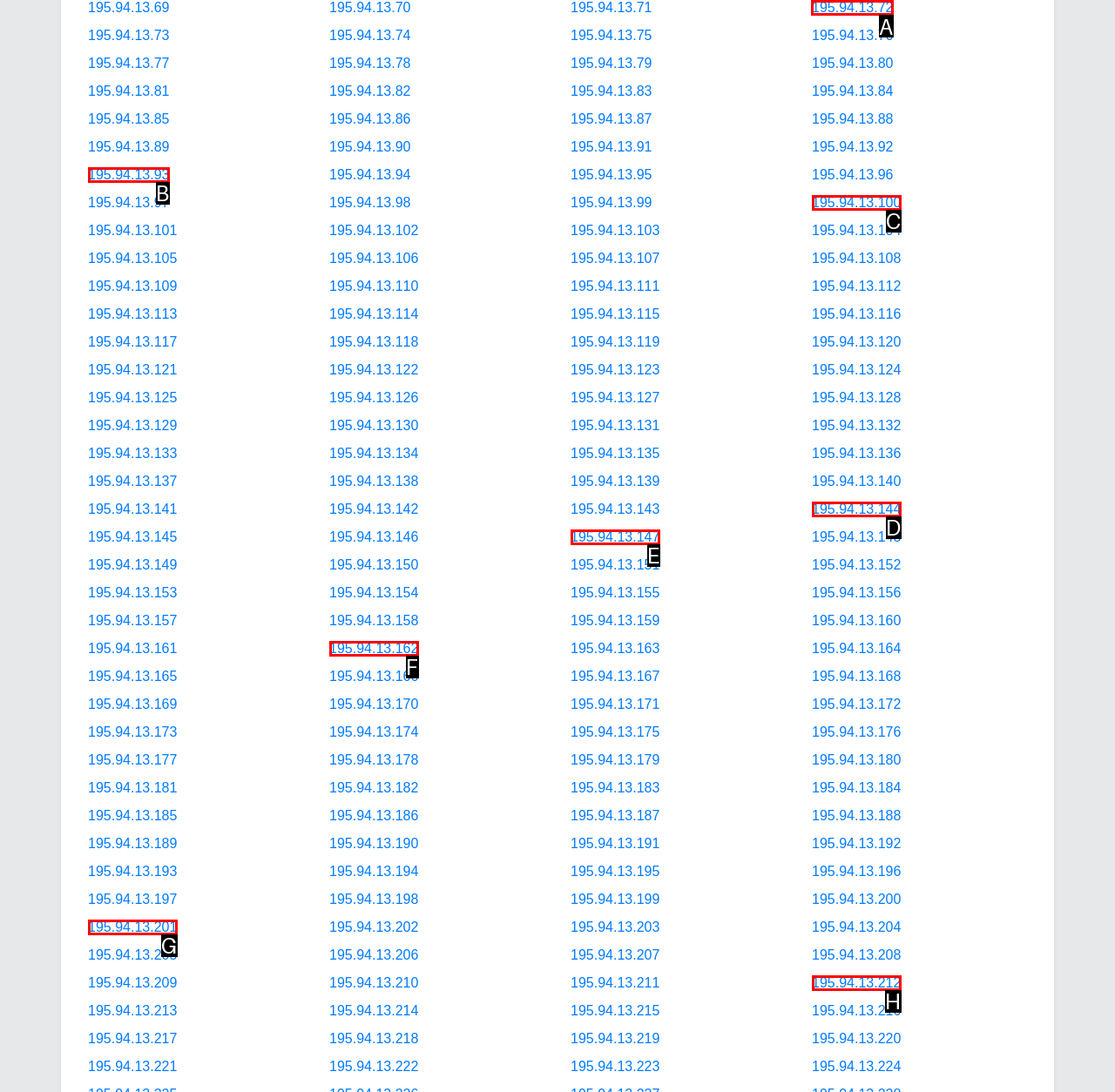Tell me the letter of the UI element I should click to accomplish the task: Read the article about When Monopoly Was More Than a Board Game based on the choices provided in the screenshot.

None